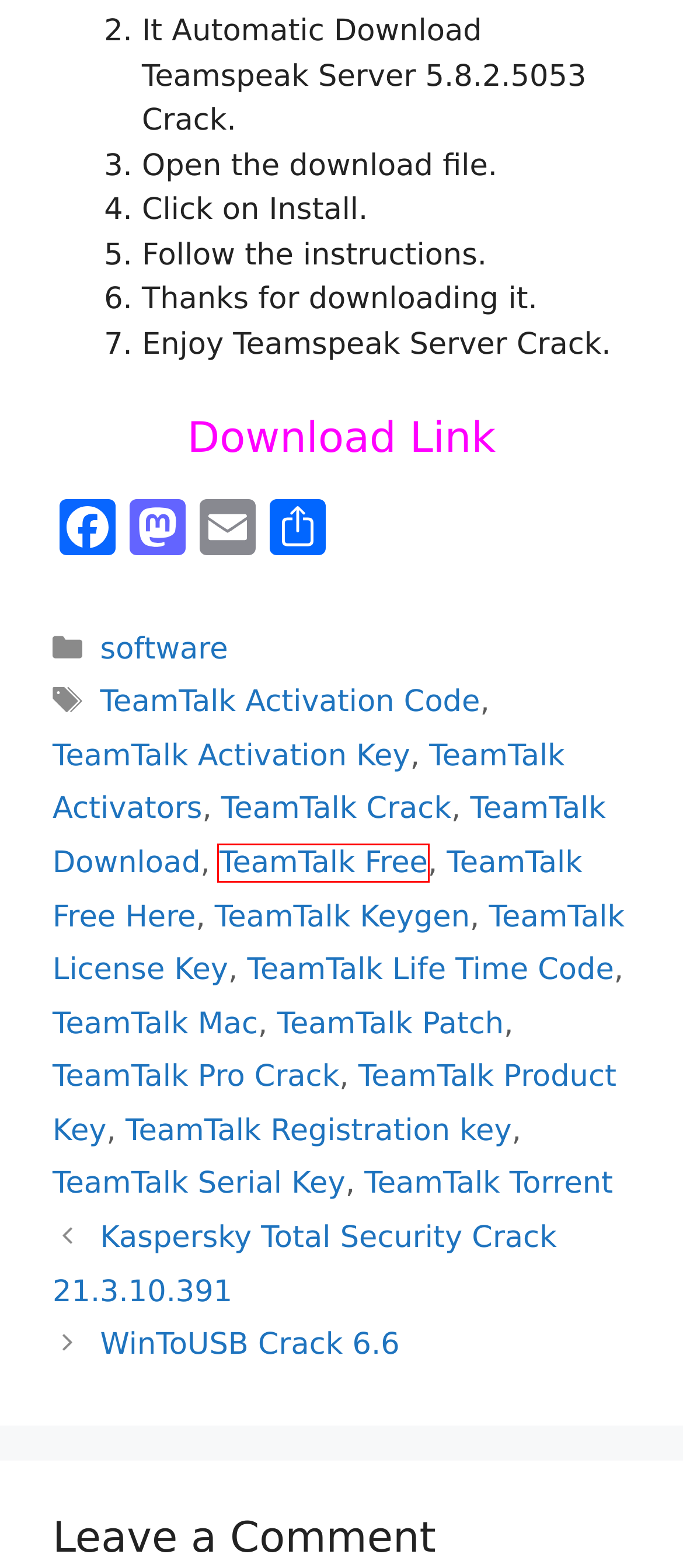Analyze the webpage screenshot with a red bounding box highlighting a UI element. Select the description that best matches the new webpage after clicking the highlighted element. Here are the options:
A. TeamTalk Mac Archives - CrackPcDownload
B. software Archives - CrackPcDownload
C. TeamTalk License Key Archives - CrackPcDownload
D. TeamTalk Free Archives - CrackPcDownload
E. TeamTalk Download Archives - CrackPcDownload
F. TeamTalk Keygen Archives - CrackPcDownload
G. TeamTalk Serial Key Archives - CrackPcDownload
H. TeamTalk Activation Key Archives - CrackPcDownload

D